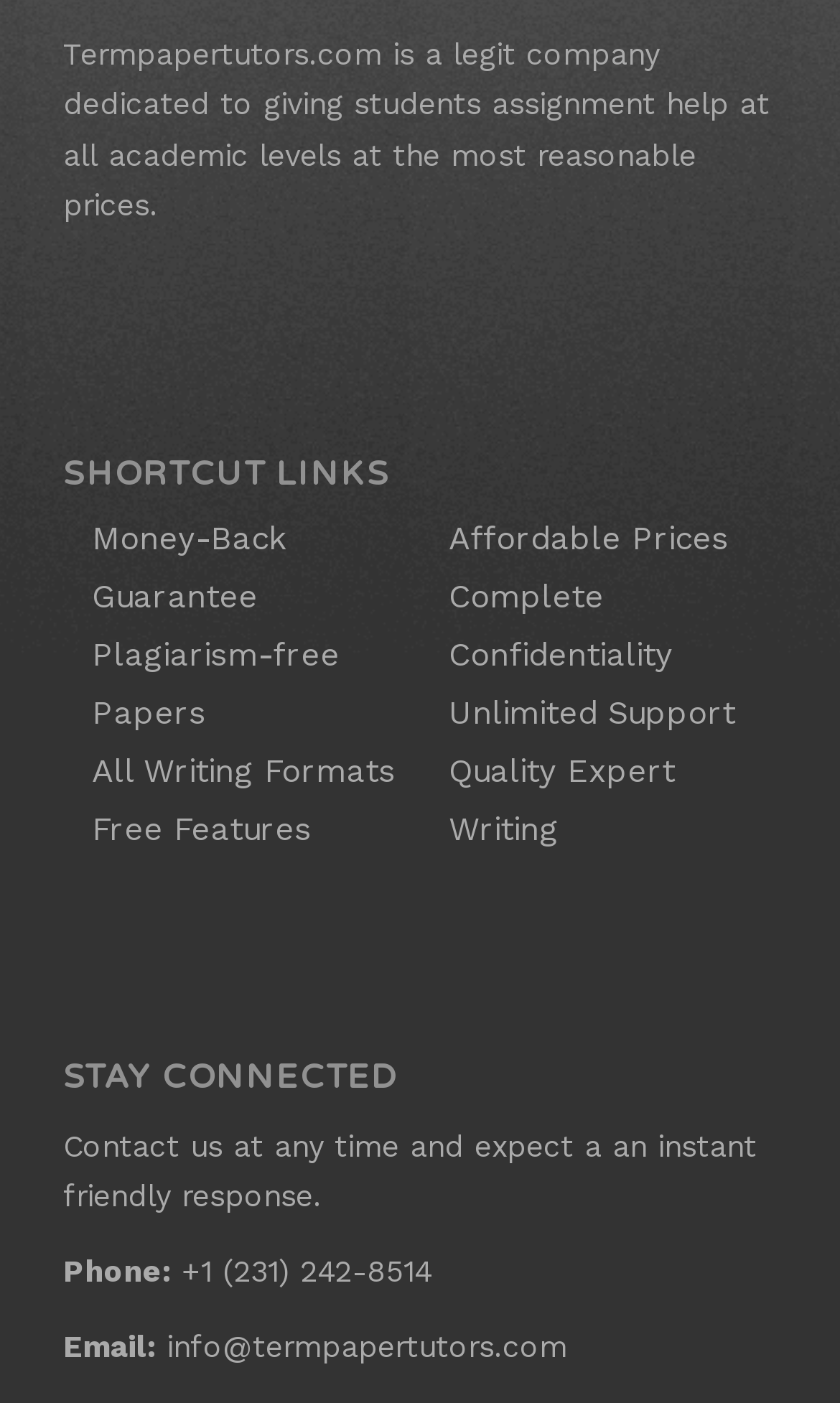Please provide a one-word or short phrase answer to the question:
What is the phone number to contact?

+1 (231) 242-8514